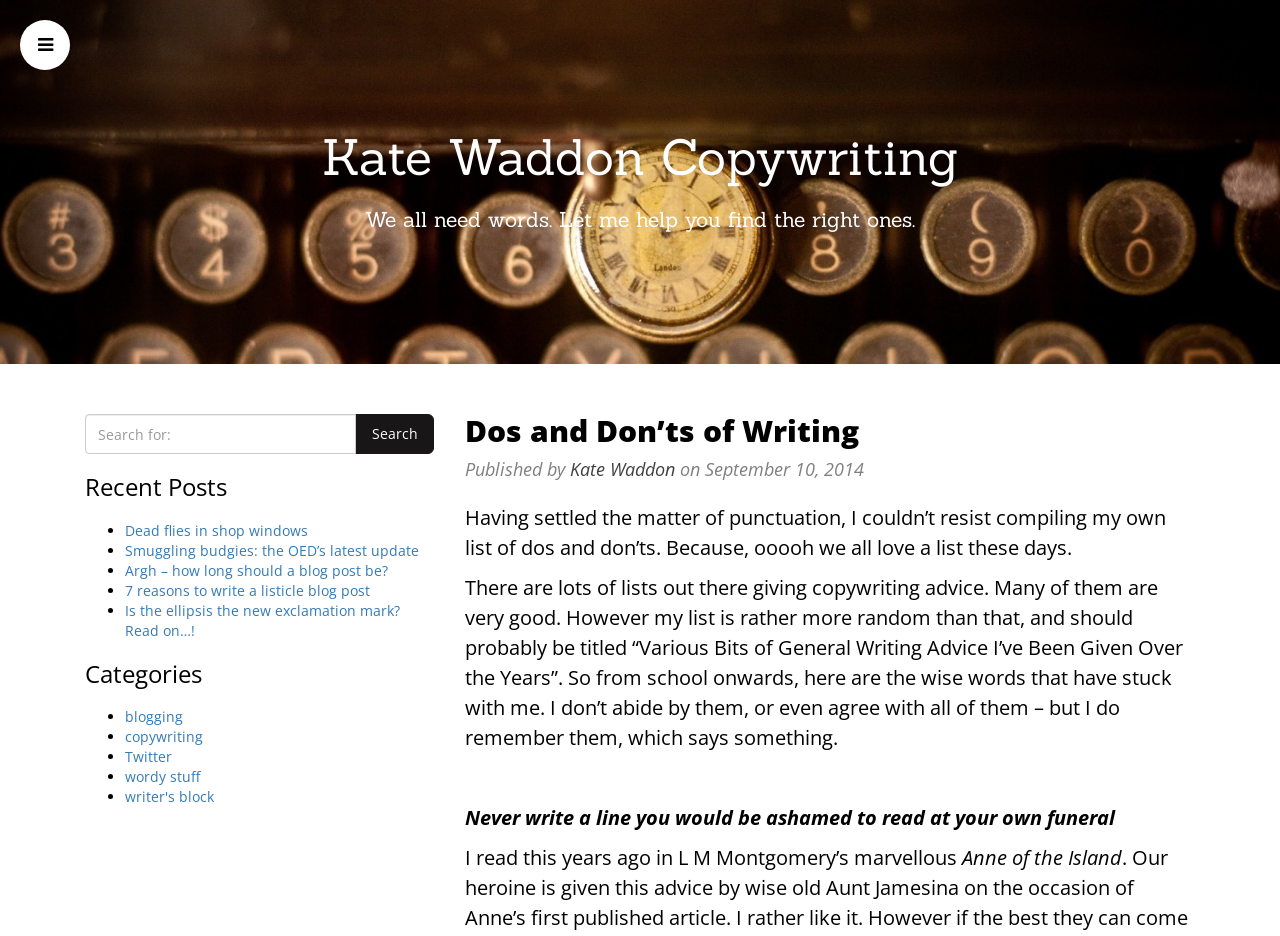Identify the bounding box coordinates of the region that should be clicked to execute the following instruction: "Search for something".

[0.066, 0.443, 0.34, 0.485]